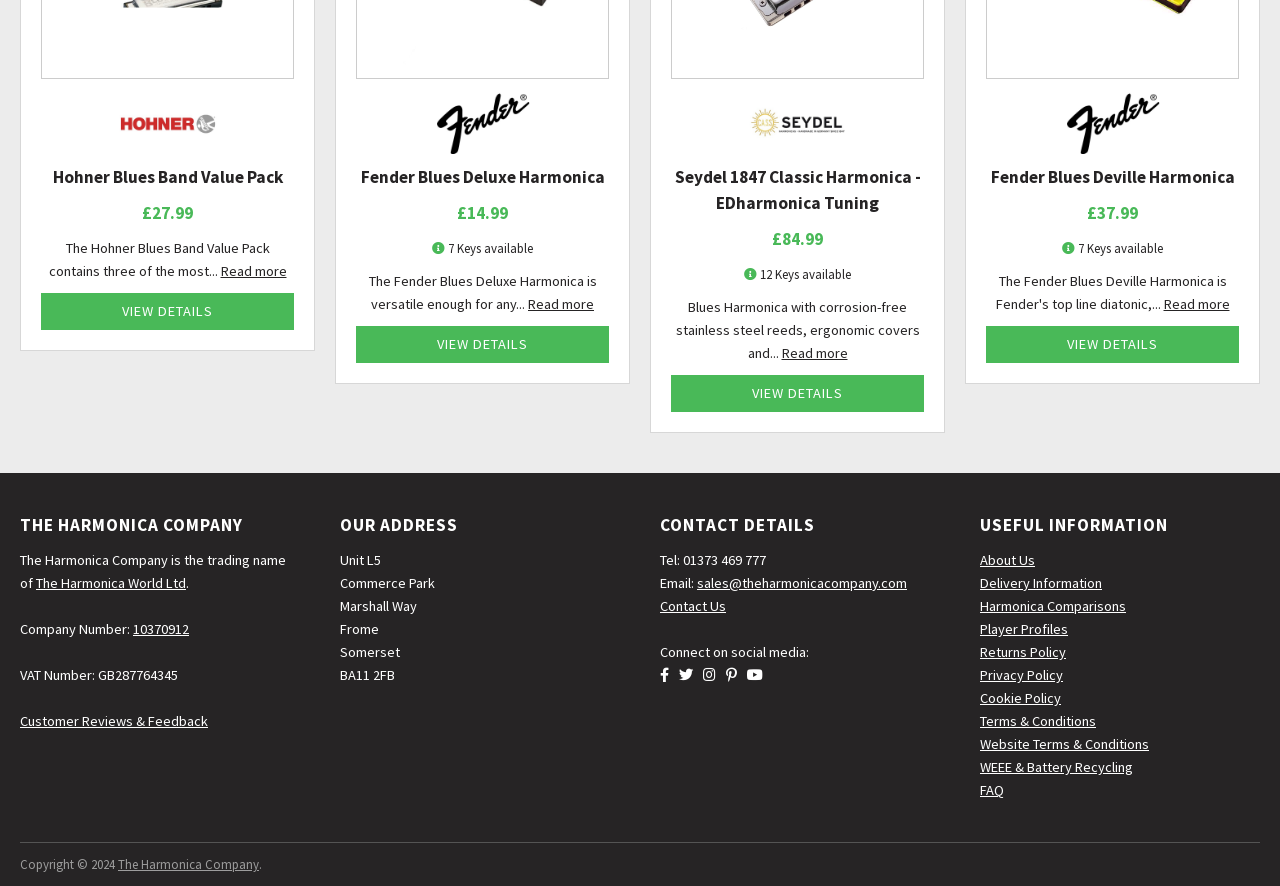What is the company name of the website?
Give a detailed response to the question by analyzing the screenshot.

The company name of the website can be found in the static text element with the text 'THE HARMONICA COMPANY'.